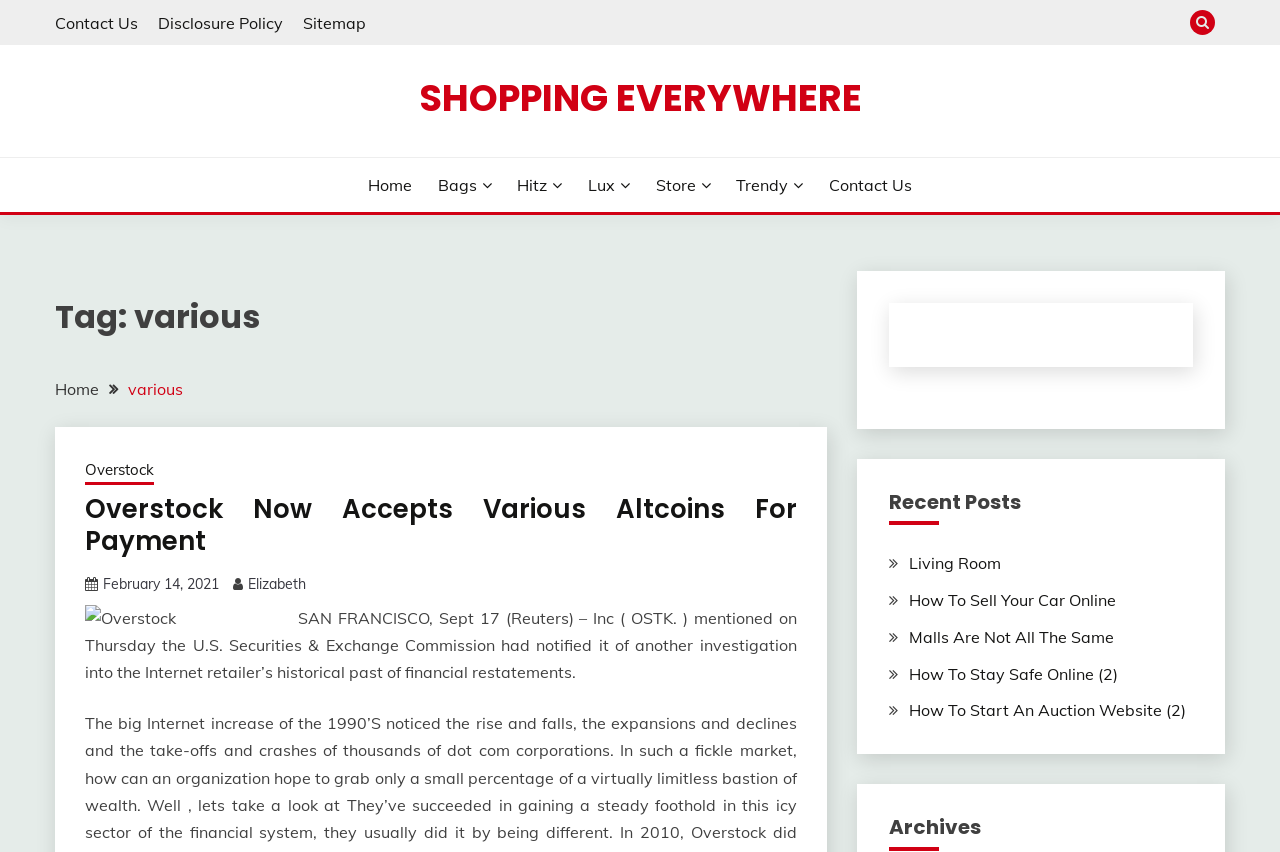Locate the bounding box coordinates of the region to be clicked to comply with the following instruction: "Read Overstock Now Accepts Various Altcoins For Payment". The coordinates must be four float numbers between 0 and 1, in the form [left, top, right, bottom].

[0.066, 0.578, 0.622, 0.655]